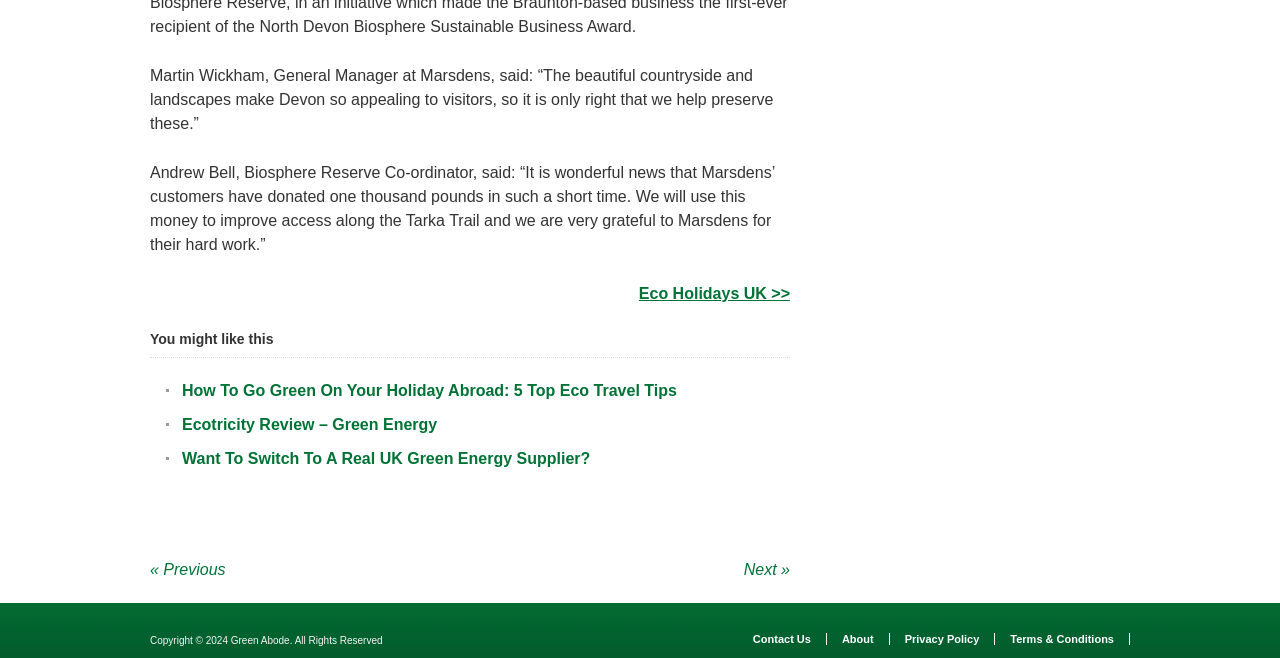Identify the bounding box for the UI element specified in this description: "Terms & Conditions". The coordinates must be four float numbers between 0 and 1, formatted as [left, top, right, bottom].

[0.778, 0.962, 0.883, 0.98]